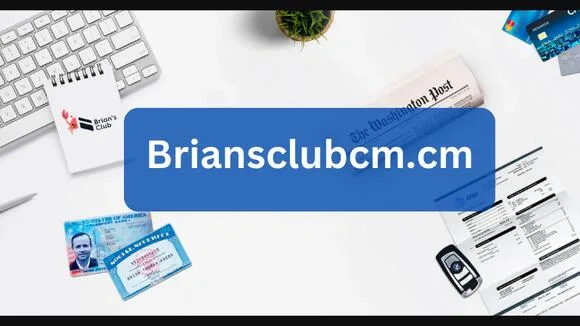What is the newspaper labeled in the image?
Please look at the screenshot and answer using one word or phrase.

The Washington Post